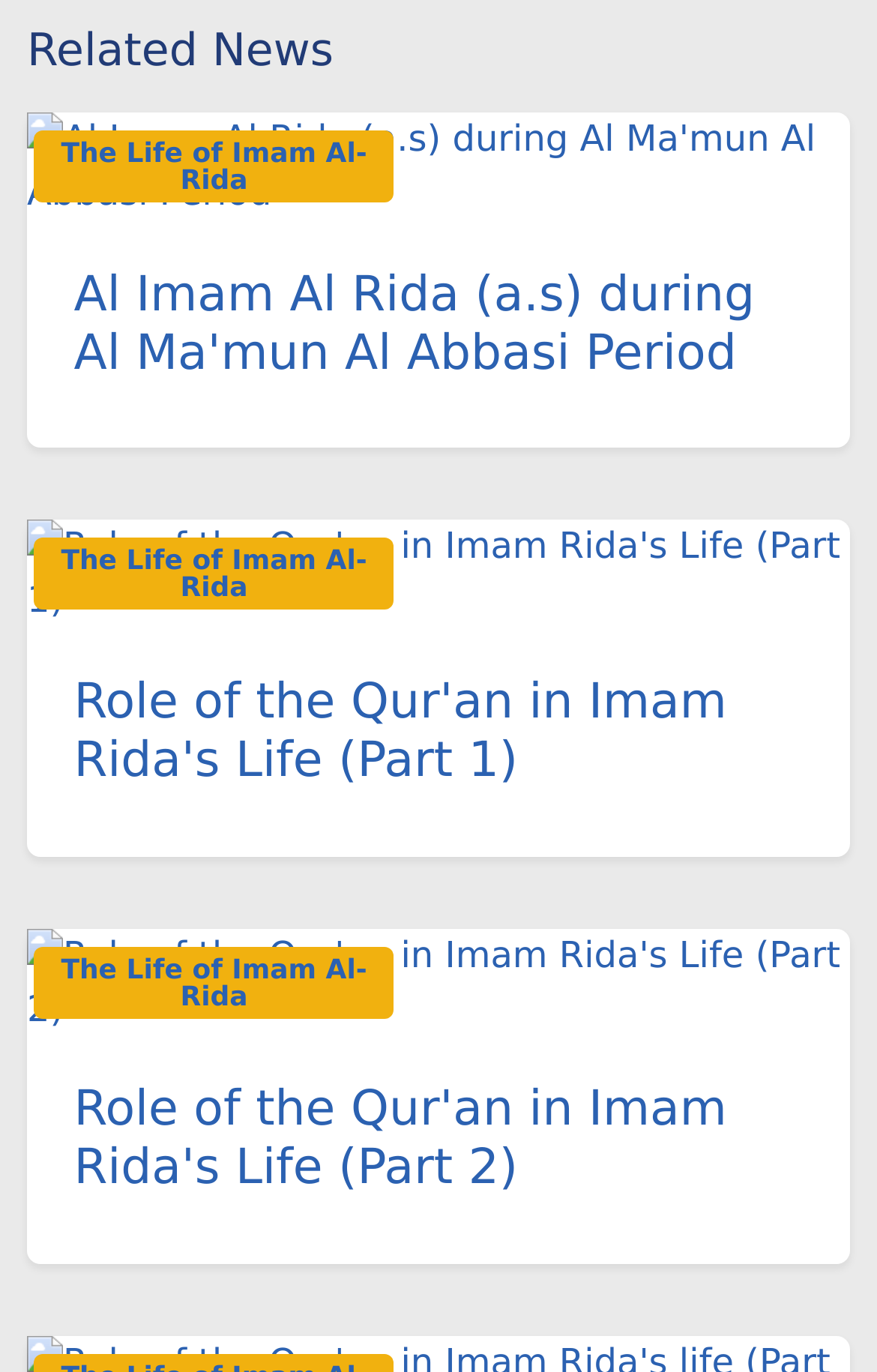Is there an image associated with each news article?
Based on the visual, give a brief answer using one word or a short phrase.

Yes